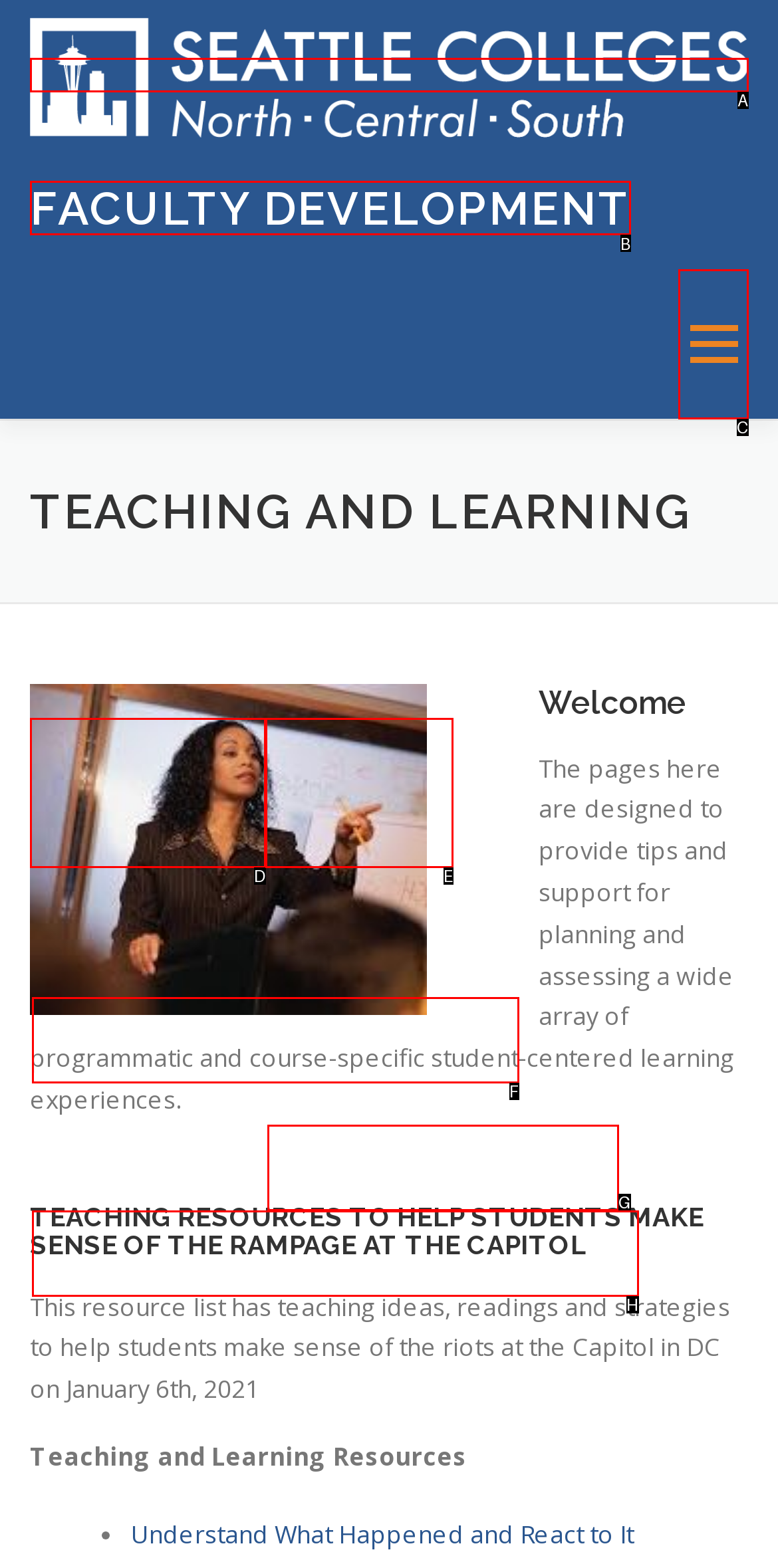Select the HTML element that fits the following description: Resources
Provide the letter of the matching option.

D